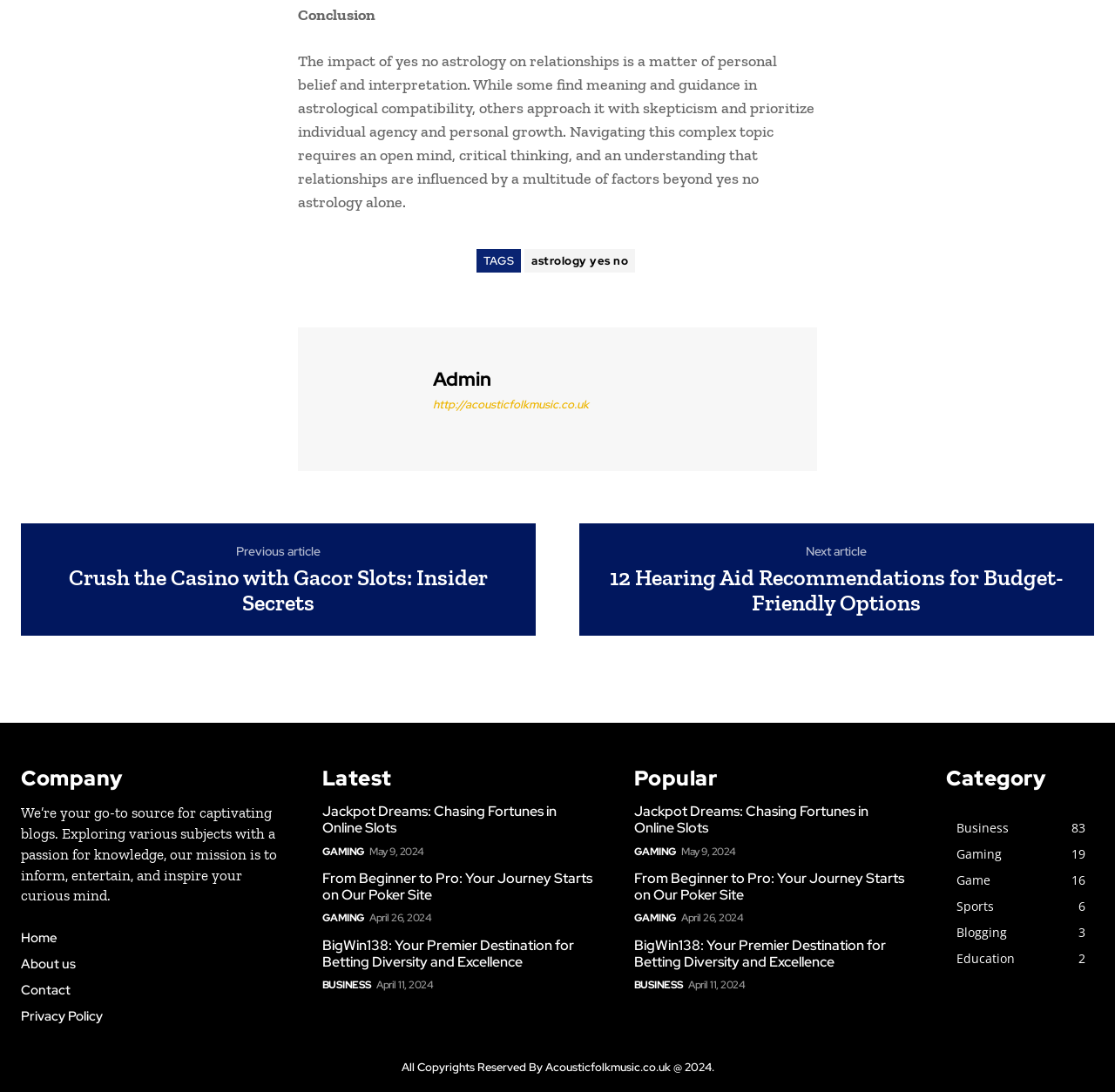Identify the bounding box coordinates of the section to be clicked to complete the task described by the following instruction: "Visit the 'About us' page". The coordinates should be four float numbers between 0 and 1, formatted as [left, top, right, bottom].

[0.019, 0.876, 0.251, 0.89]